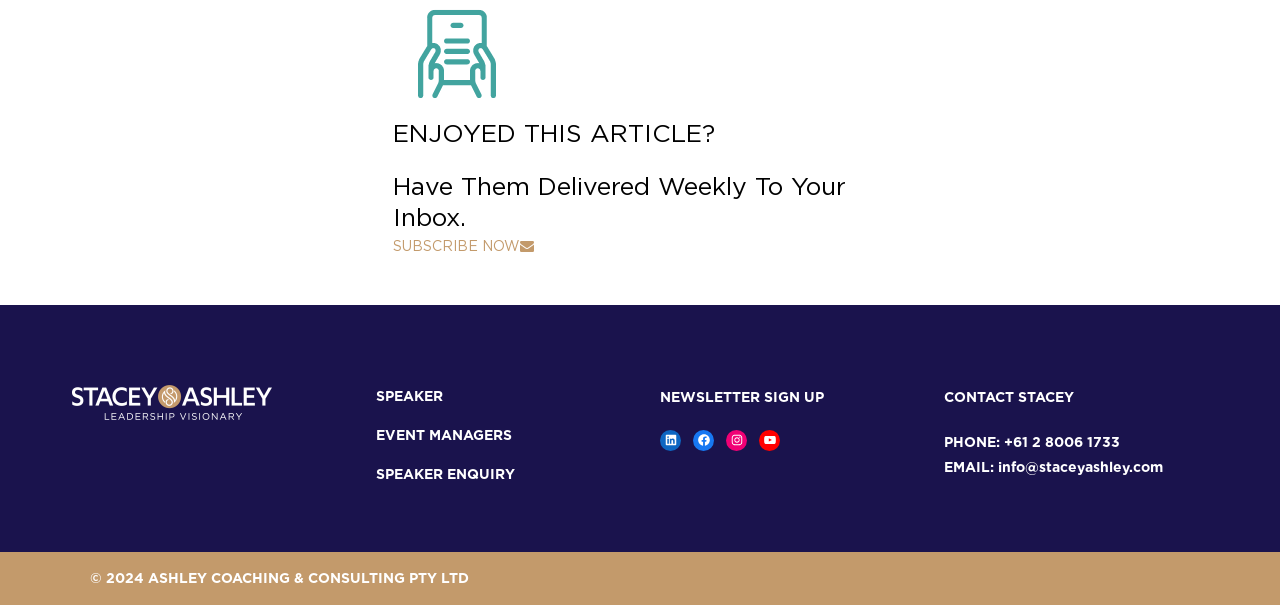Please locate the bounding box coordinates of the region I need to click to follow this instruction: "Follow on LinkedIn".

[0.516, 0.71, 0.532, 0.745]